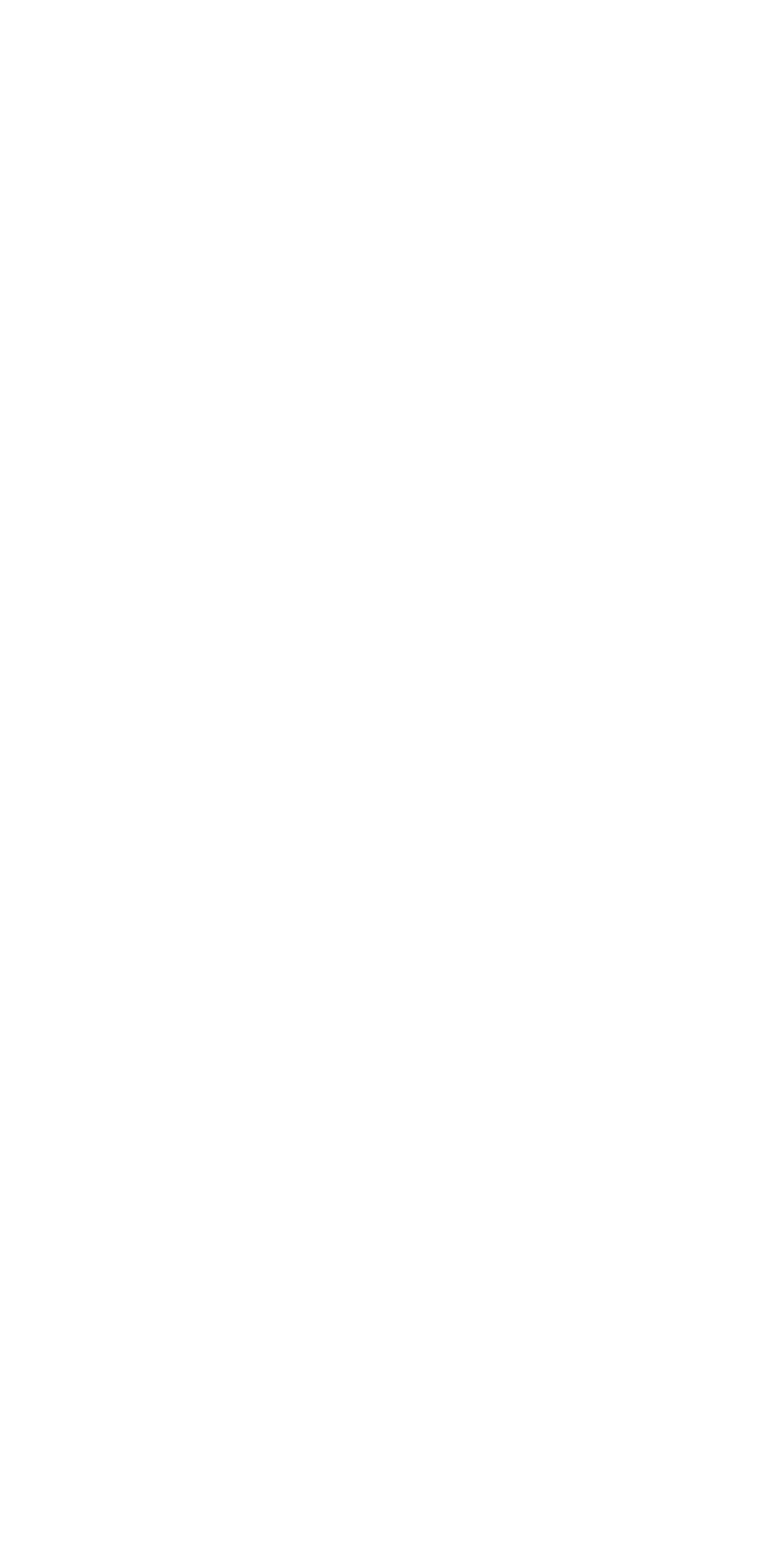Generate the text content of the main headline of the webpage.

At-Large Policy Session 3: GDPR as a Technology - Policy Implications